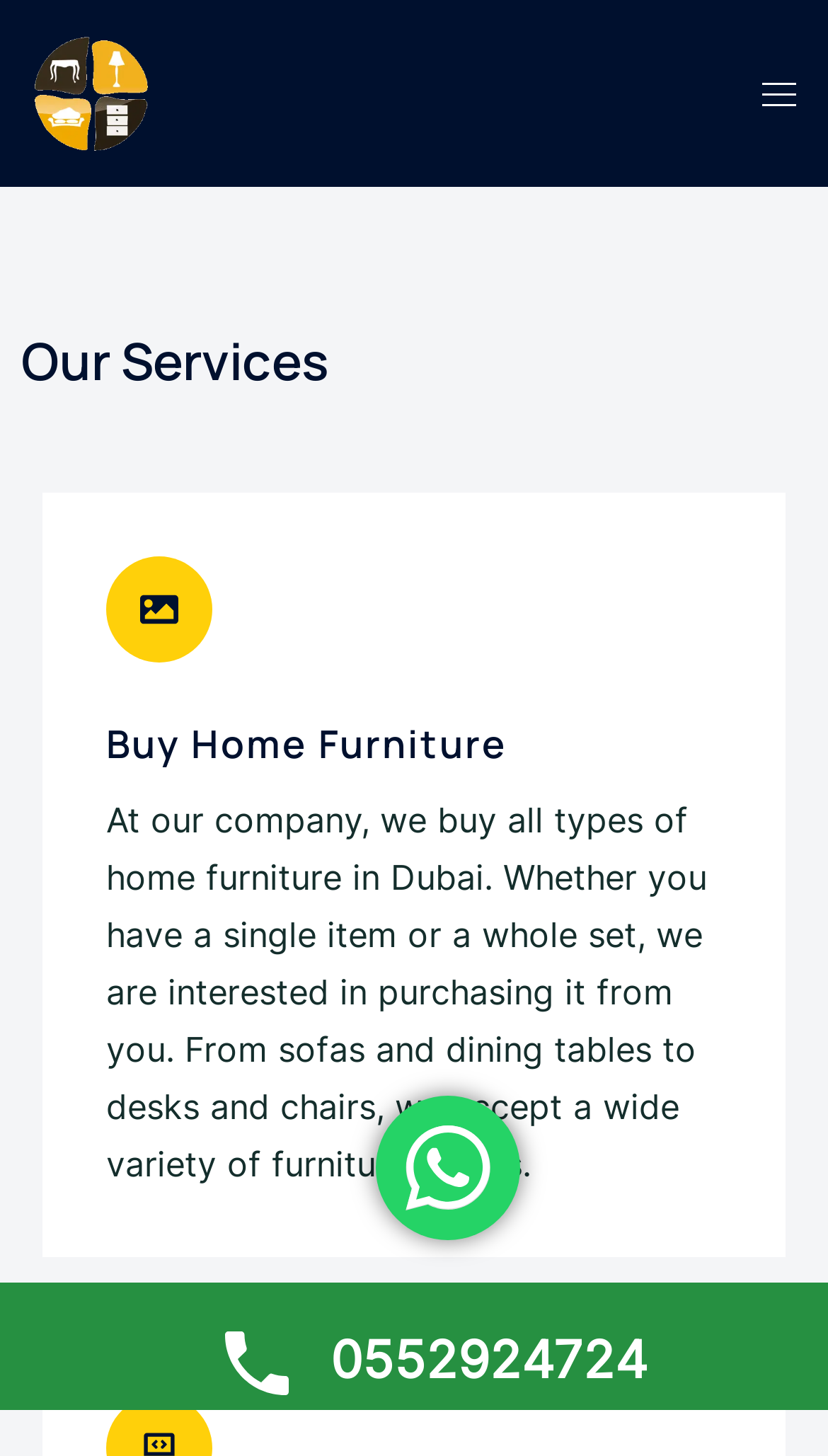How can you contact the company?
Based on the visual details in the image, please answer the question thoroughly.

The company's phone number is 0552924724, and there is also a 'WhatsApp us' button on the webpage, indicating that you can contact them through WhatsApp.